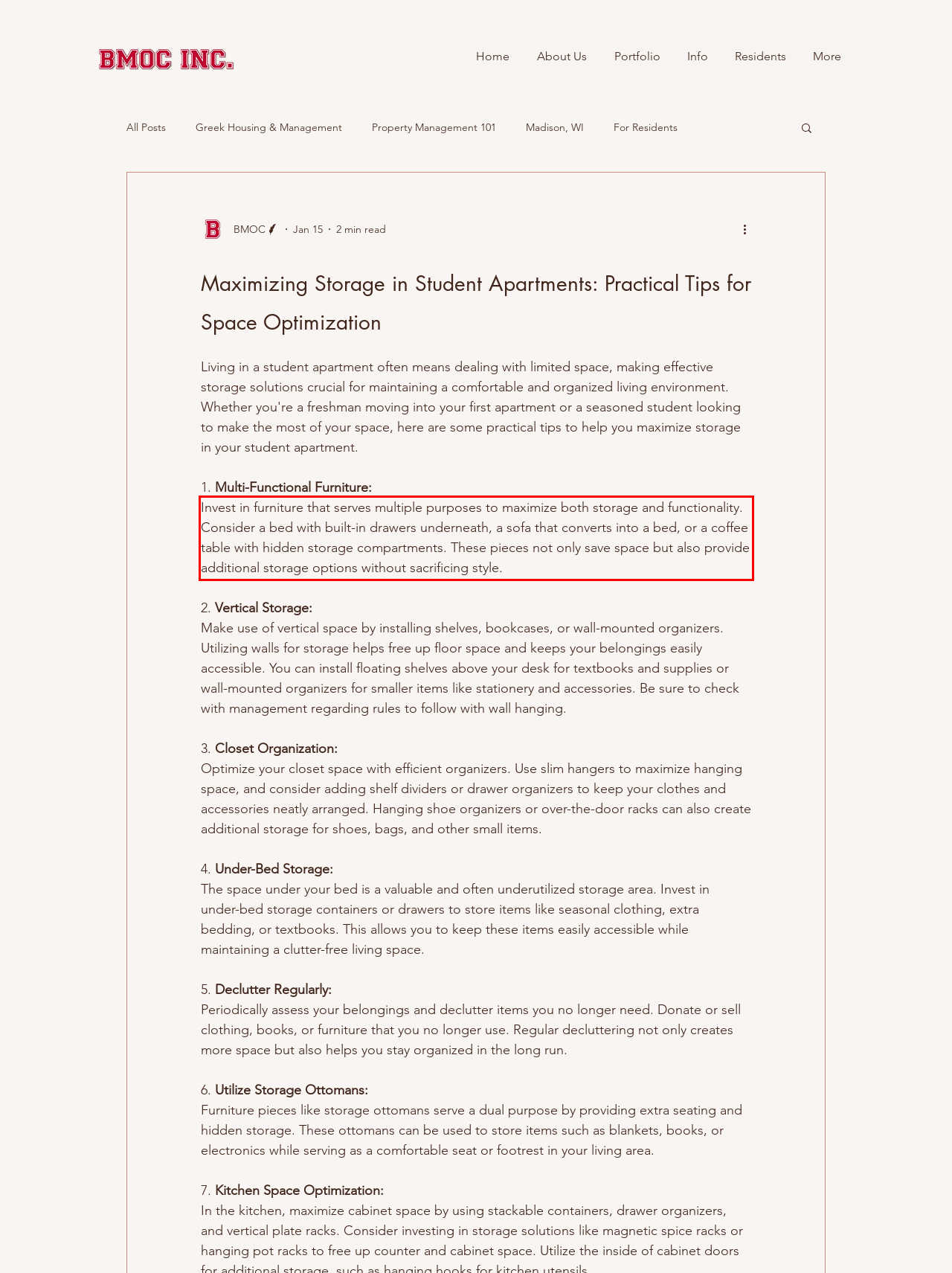Extract and provide the text found inside the red rectangle in the screenshot of the webpage.

Invest in furniture that serves multiple purposes to maximize both storage and functionality. Consider a bed with built-in drawers underneath, a sofa that converts into a bed, or a coffee table with hidden storage compartments. These pieces not only save space but also provide additional storage options without sacrificing style.